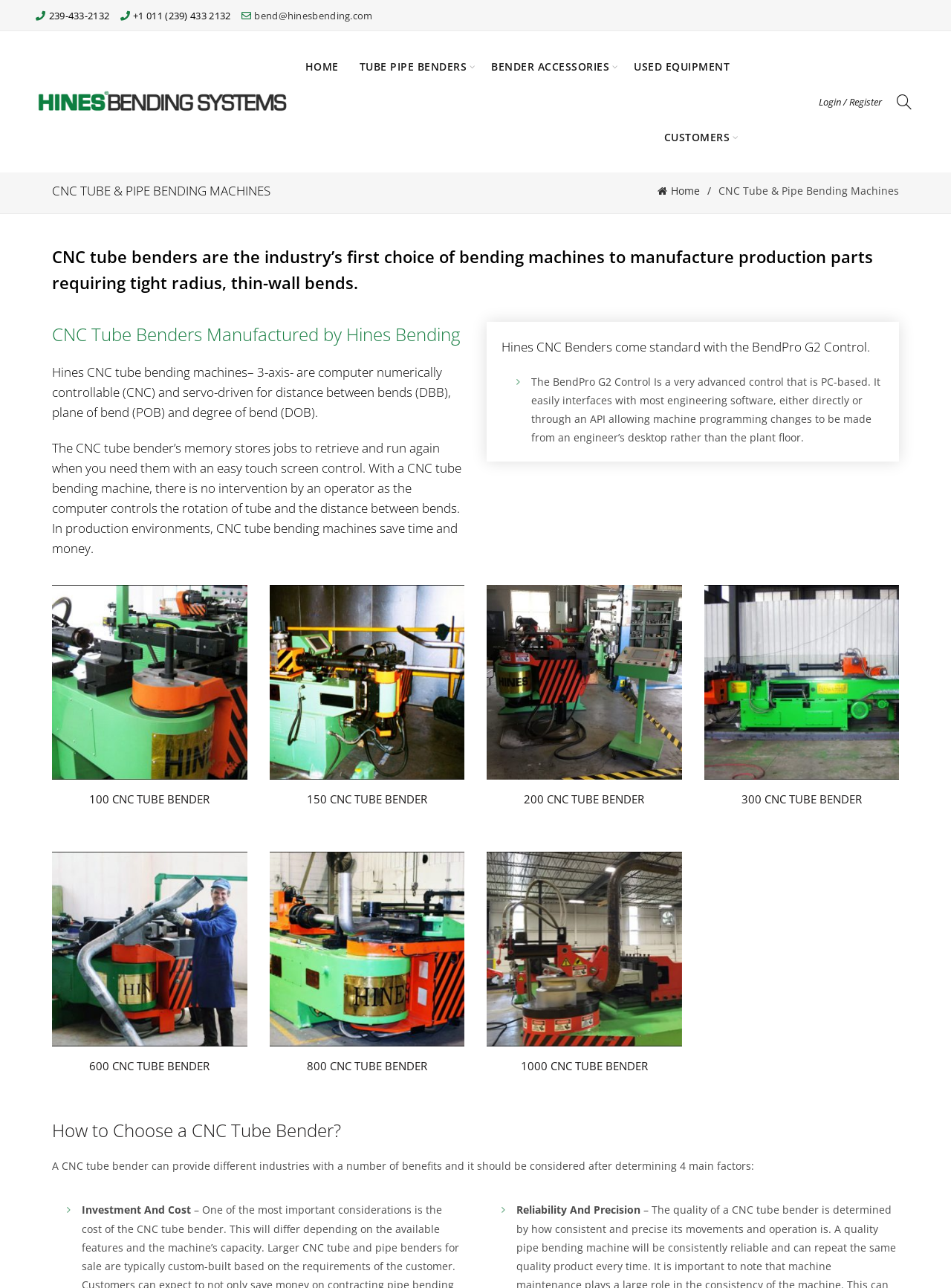Offer a comprehensive description of the webpage’s content and structure.

This webpage is about CNC tube benders and machines from Hines Bending Systems. At the top, there is a layout table with contact information, including phone numbers and an email address. Below that, there is a logo and a navigation menu with links to different sections of the website, such as "HOME", "TUBE PIPE BENDERS", "BENDER ACCESSORIES", and "CUSTOMERS".

The main content of the webpage is divided into several sections. The first section has a heading "CNC TUBE & PIPE BENDING MACHINES" and a brief introduction to CNC tube benders. Below that, there are several paragraphs of text describing the features and benefits of Hines CNC tube bending machines.

The next section lists different models of CNC tube benders, including the 100, 150, 200, 300, 600, 800, and 1000 models. Each model has a heading and a link to more information.

Further down the page, there is a section with a heading "How to Choose a CNC Tube Bender?" and a brief introduction to the factors to consider when choosing a CNC tube bender. Below that, there are several subheadings and paragraphs of text discussing the importance of investment and cost, reliability and precision, and other factors to consider.

Throughout the webpage, there are several links and buttons to navigate to different sections of the website or to learn more about specific products. The overall layout is organized and easy to follow, with clear headings and concise text.